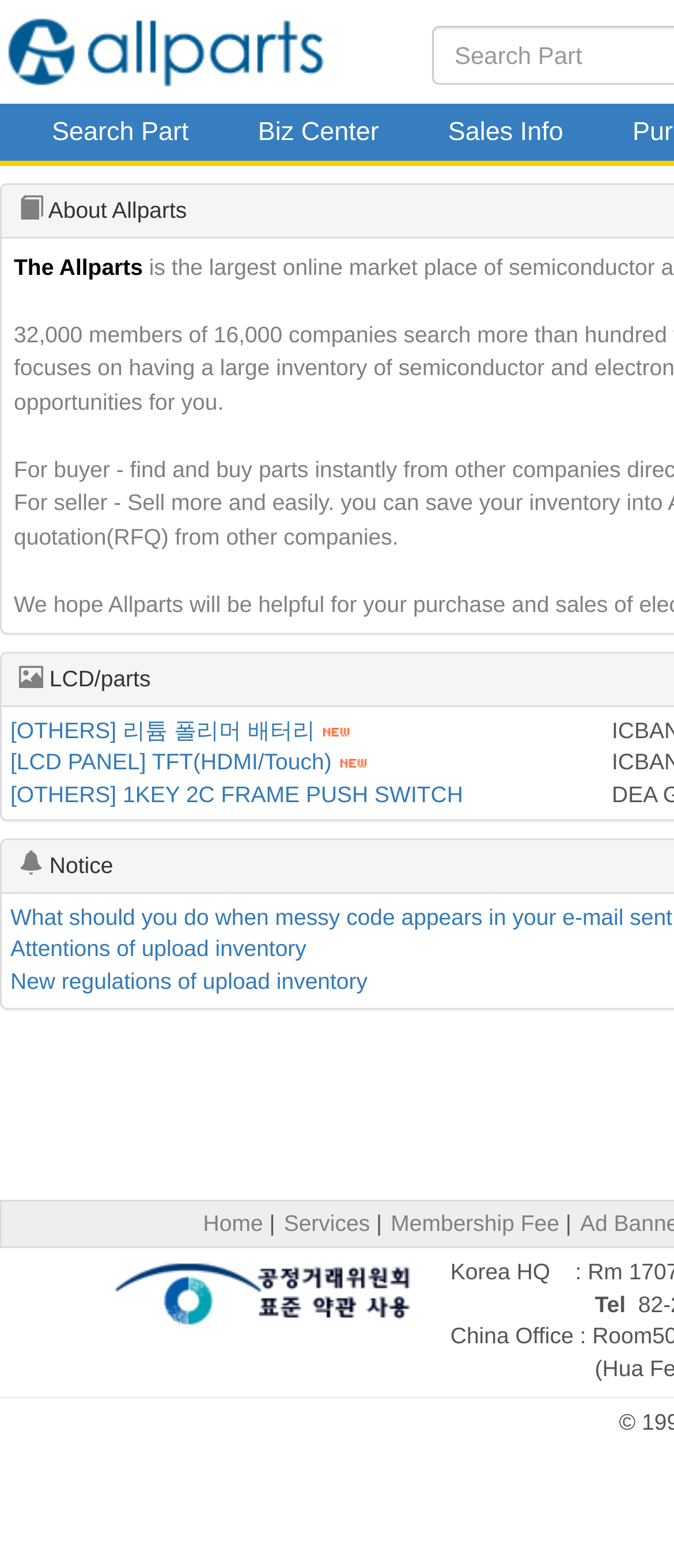Find and provide the bounding box coordinates for the UI element described with: "New regulations of upload inventory".

[0.015, 0.617, 0.545, 0.634]